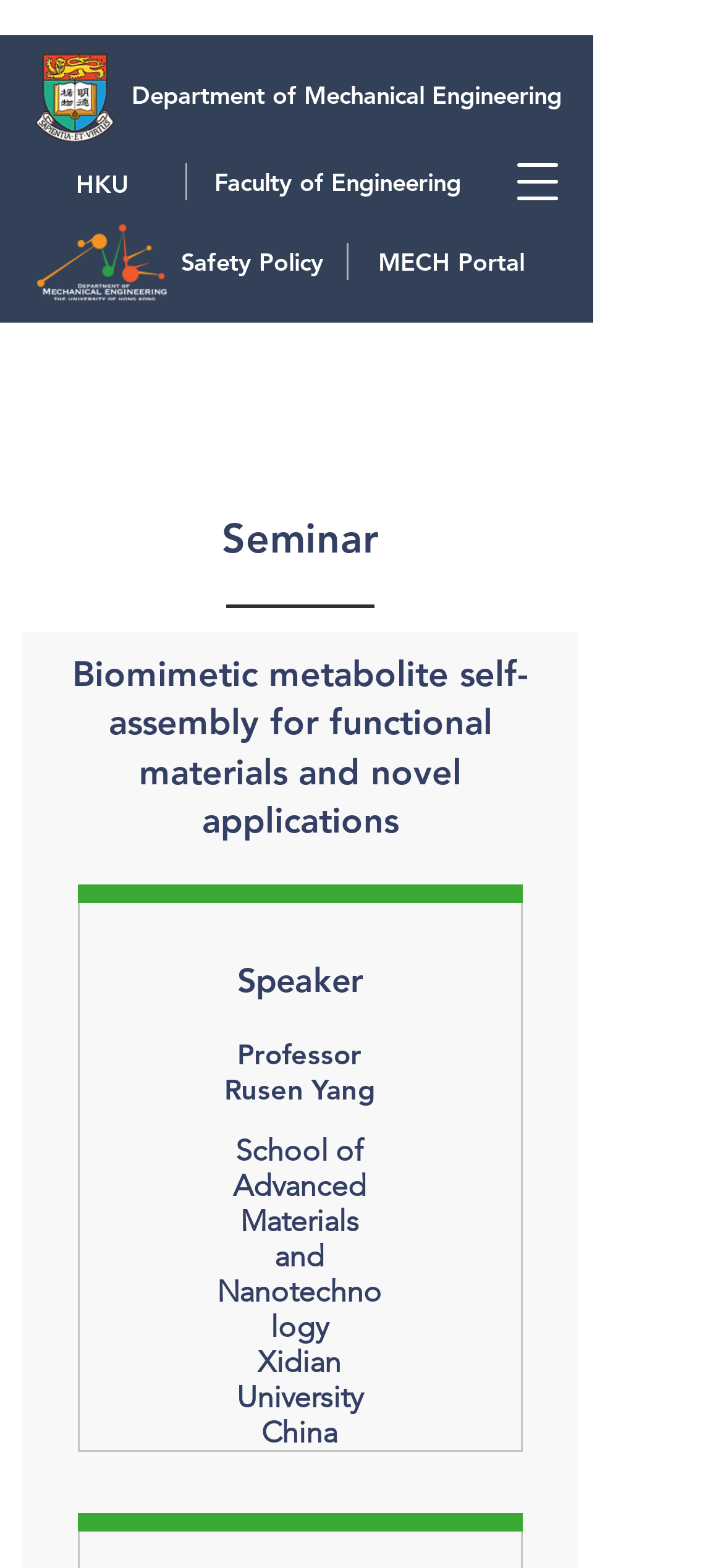Please respond to the question with a concise word or phrase:
What is the country where the speaker's university is located?

China